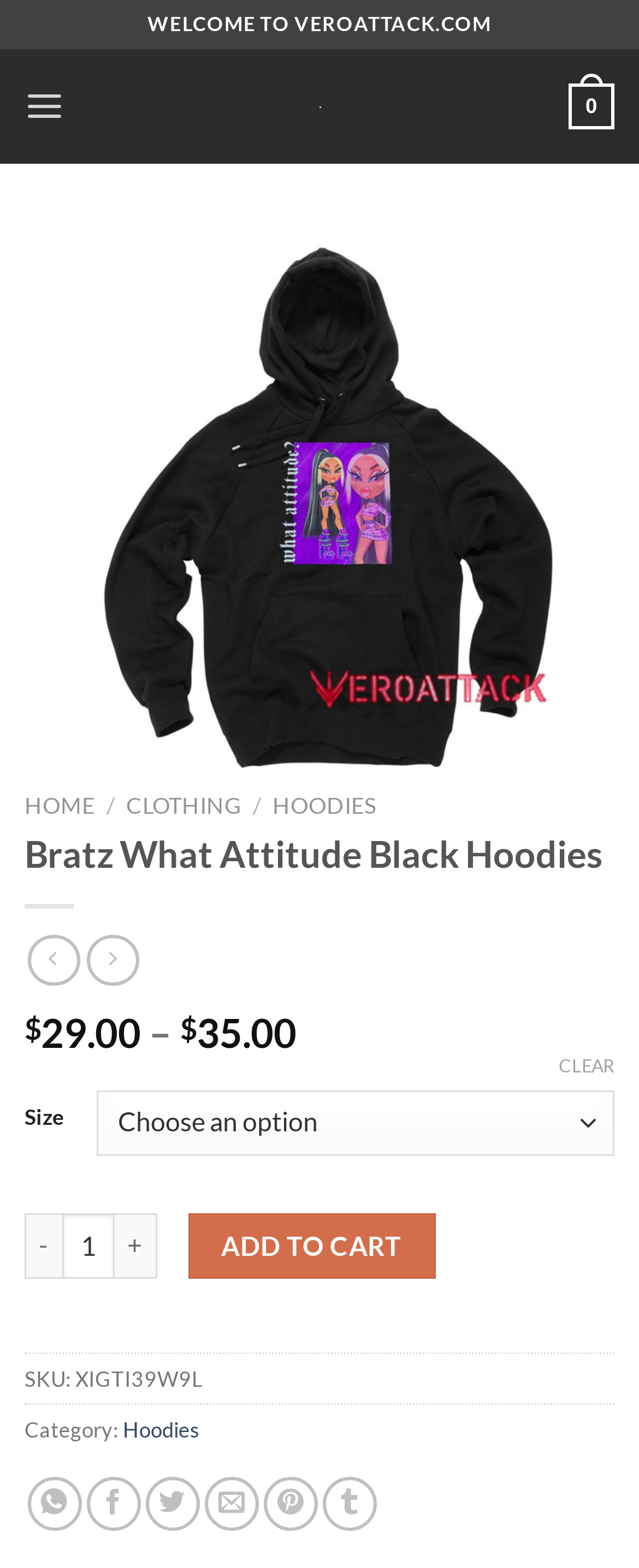Please indicate the bounding box coordinates of the element's region to be clicked to achieve the instruction: "Click the '-' button to decrease quantity". Provide the coordinates as four float numbers between 0 and 1, i.e., [left, top, right, bottom].

[0.038, 0.773, 0.097, 0.815]